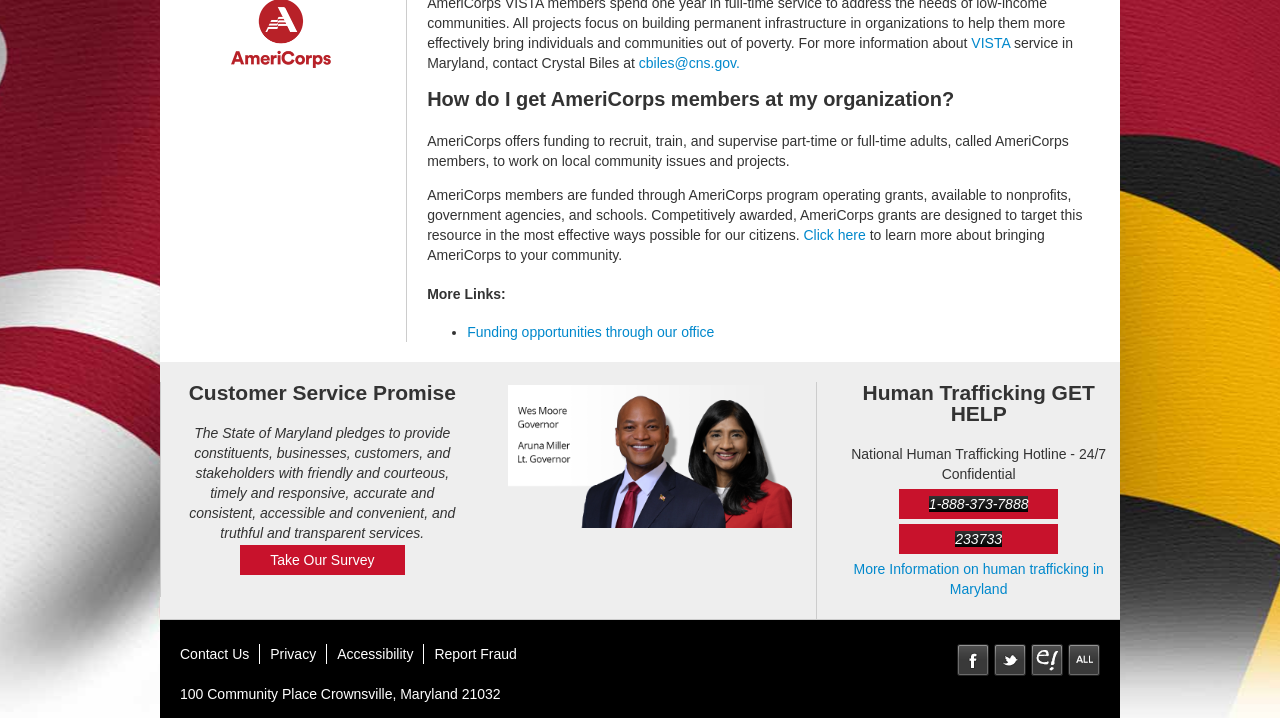For the following element description, predict the bounding box coordinates in the format (top-left x, top-left y, bottom-right x, bottom-right y). All values should be floating point numbers between 0 and 1. Description: Анонсы митингов

None